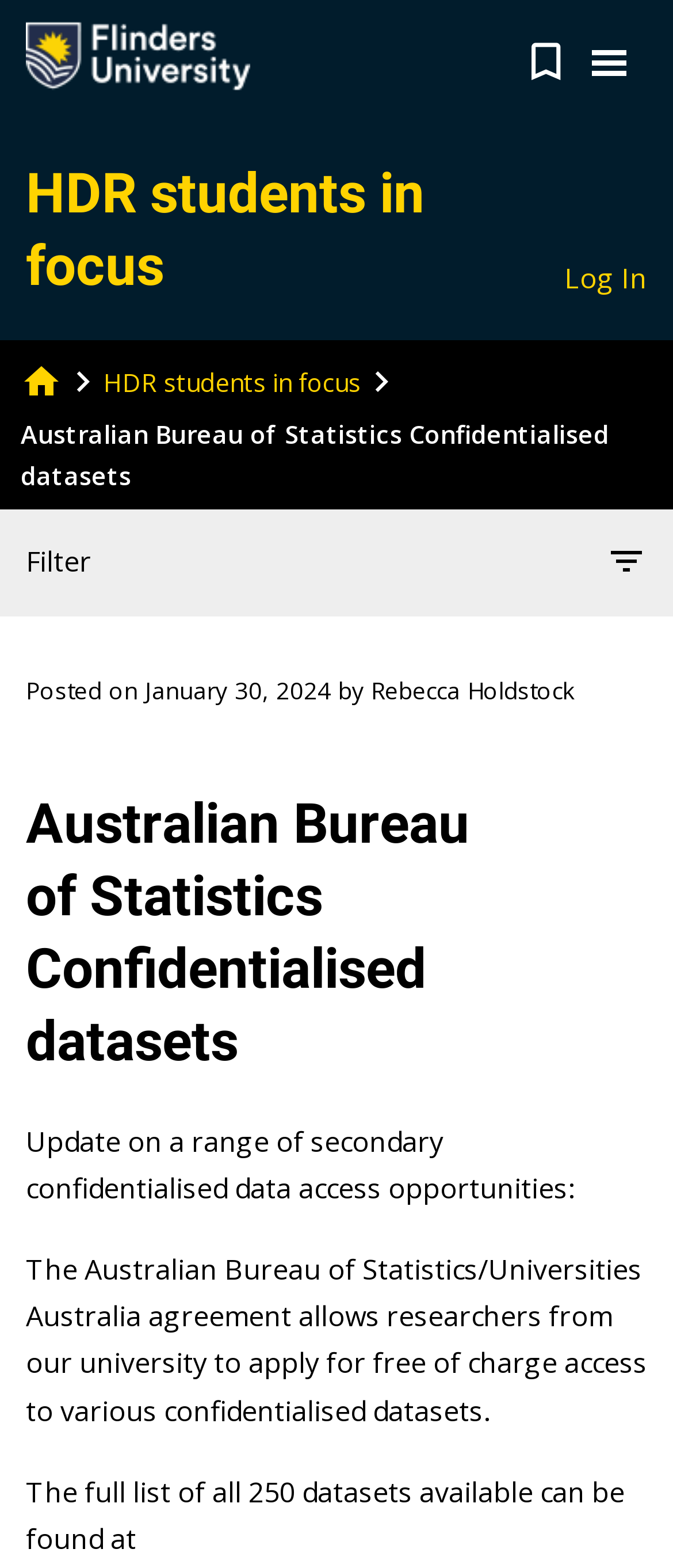Please answer the following question using a single word or phrase: 
How many datasets are available?

250